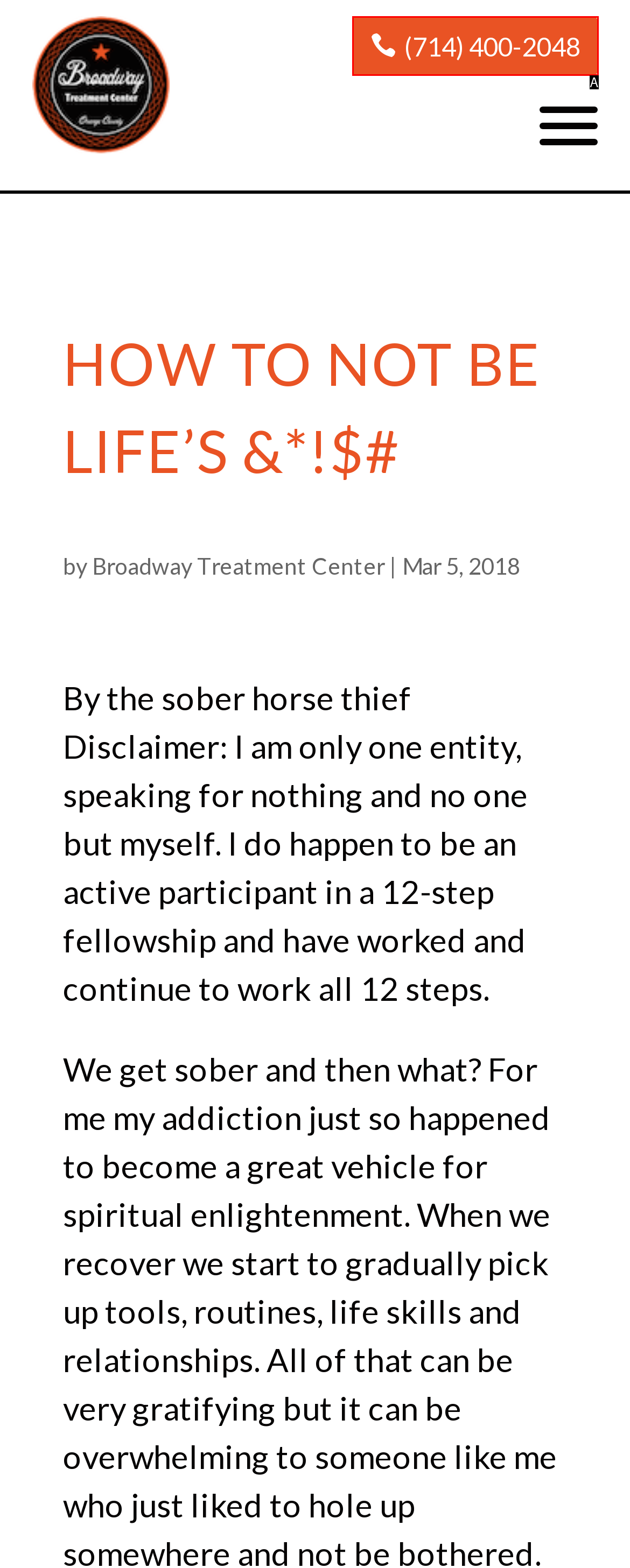Select the option that fits this description: (714) 400-2048
Answer with the corresponding letter directly.

A